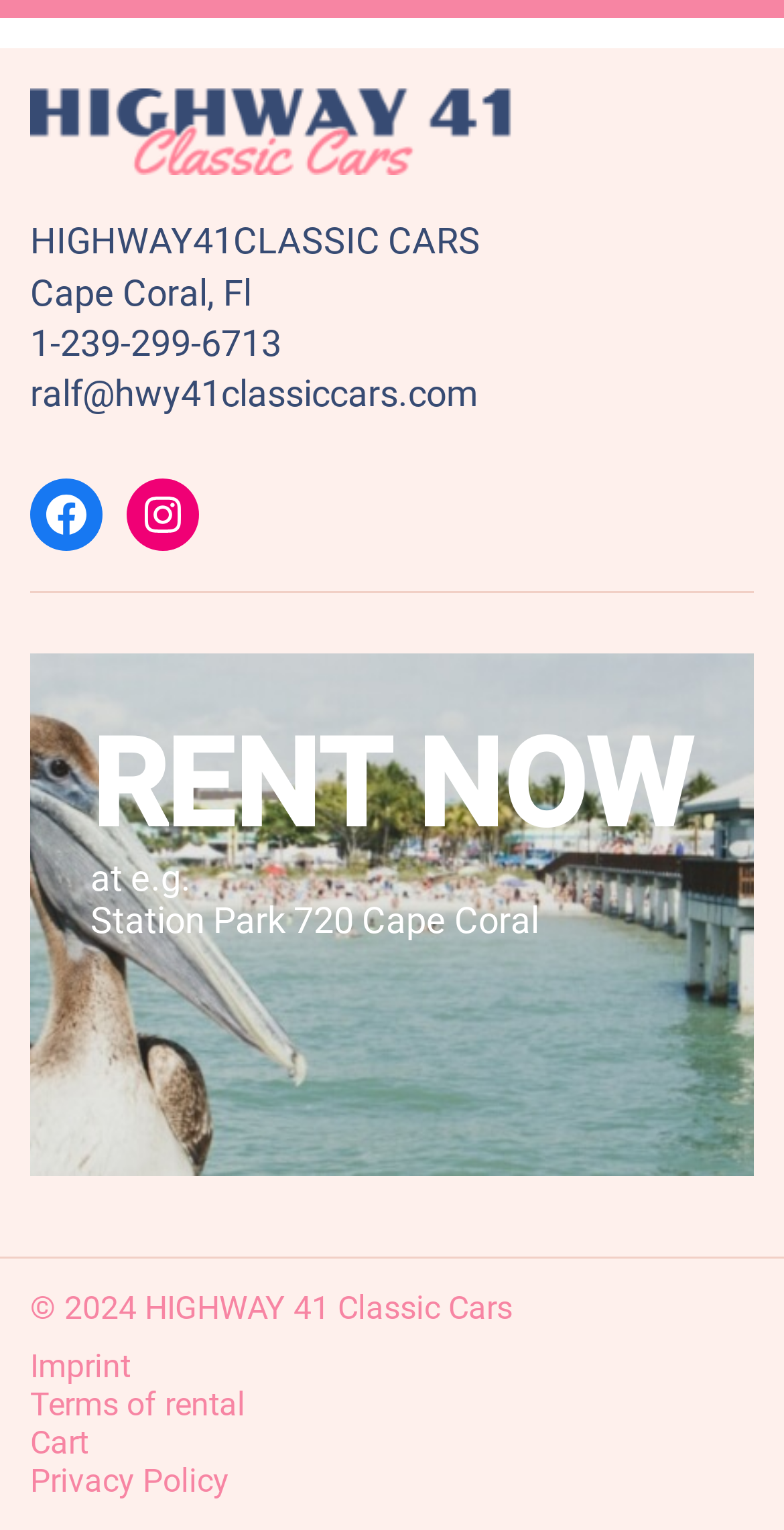Give the bounding box coordinates for this UI element: "Highway41 Classic Cars on Facebook". The coordinates should be four float numbers between 0 and 1, arranged as [left, top, right, bottom].

[0.038, 0.313, 0.131, 0.36]